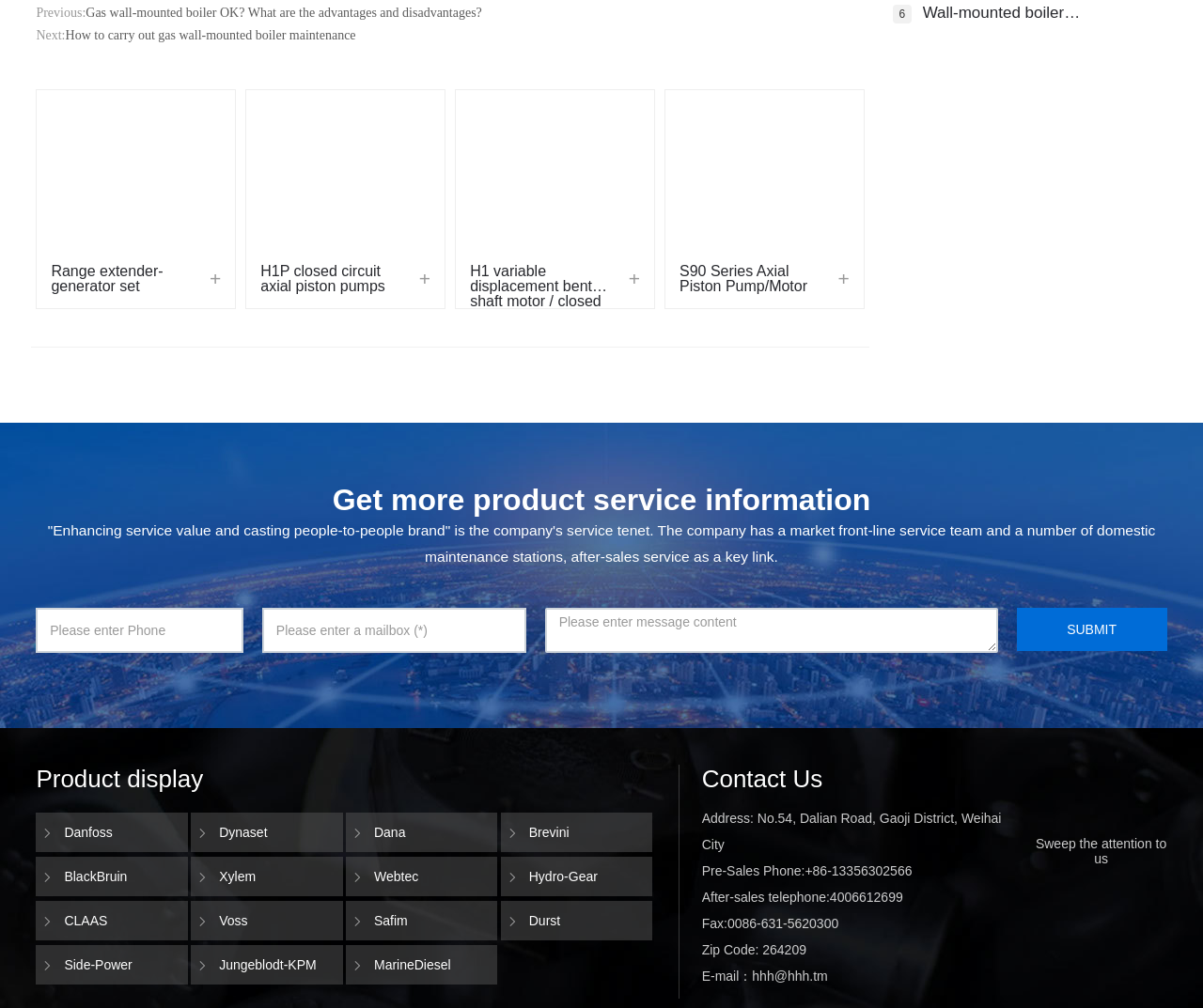Can you specify the bounding box coordinates for the region that should be clicked to fulfill this instruction: "View the 'Contact Us' information".

[0.583, 0.758, 0.684, 0.786]